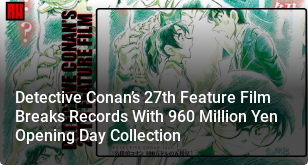What genre does the film belong to?
From the image, respond using a single word or phrase.

Mystery and adventure